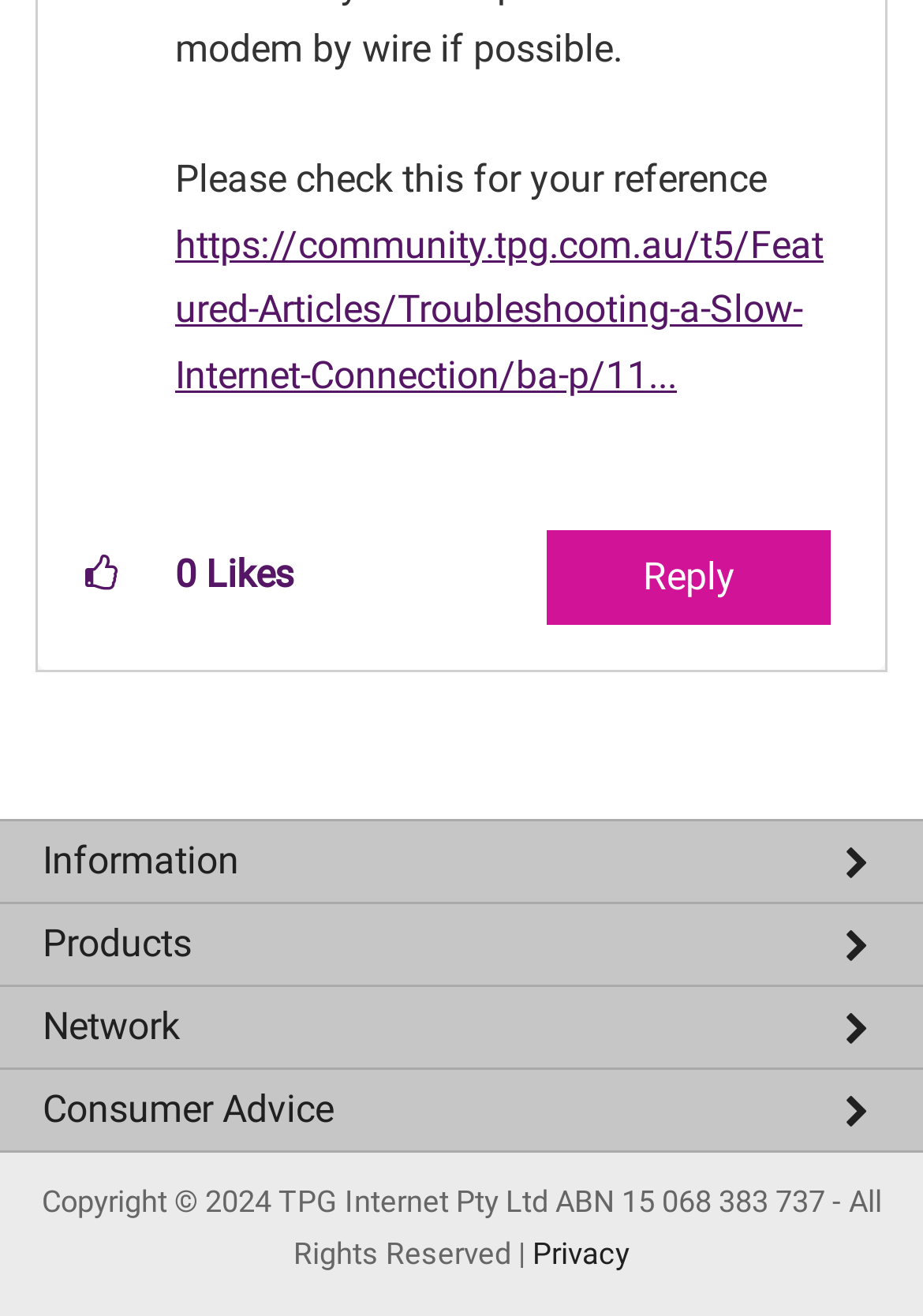What is the copyright information at the bottom of the page?
Using the image, respond with a single word or phrase.

Copyright 2024 TPG Internet Pty Ltd